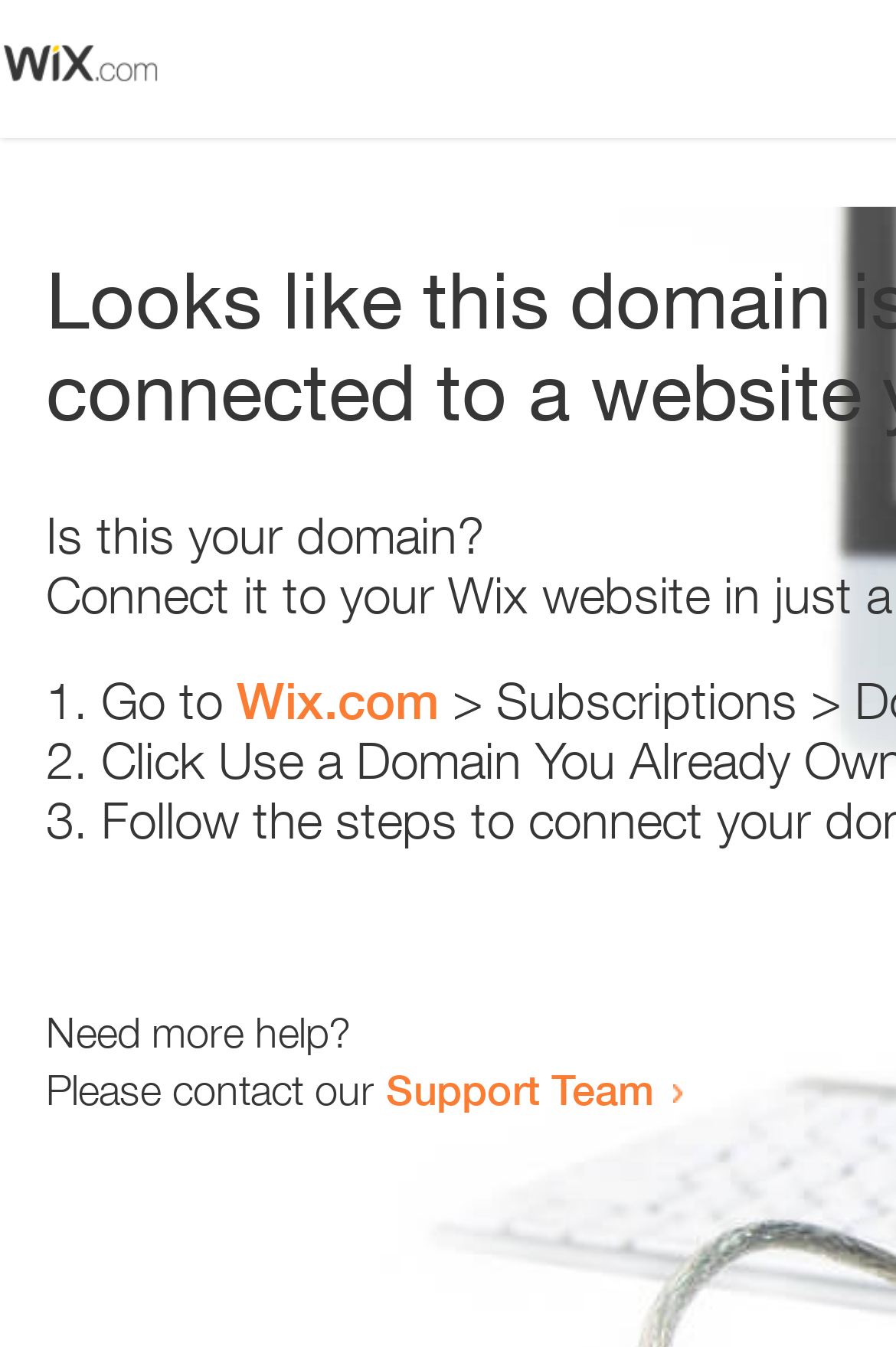Give a detailed account of the webpage, highlighting key information.

The webpage appears to be an error page, with a small image at the top left corner. Below the image, there is a heading that reads "Is this your domain?" centered on the page. 

Underneath the heading, there is a numbered list with three items. The first item starts with "1." and is followed by the text "Go to" and a link to "Wix.com". The second item starts with "2." and the third item starts with "3.", but their contents are not specified. 

At the bottom of the page, there is a section that provides additional help options. It starts with the text "Need more help?" and is followed by a sentence that reads "Please contact our". This sentence is completed with a link to the "Support Team".